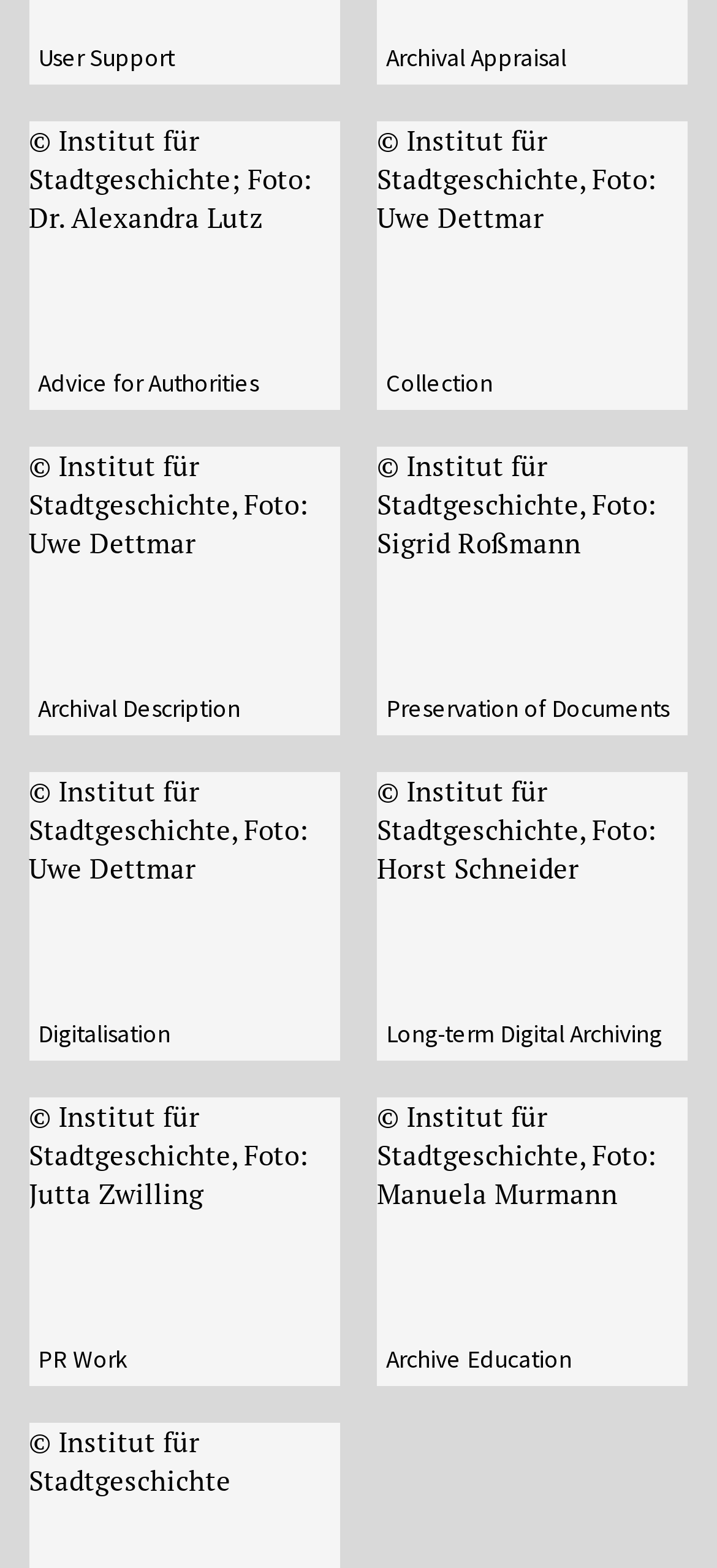Please give the bounding box coordinates of the area that should be clicked to fulfill the following instruction: "View user support". The coordinates should be in the format of four float numbers from 0 to 1, i.e., [left, top, right, bottom].

[0.053, 0.027, 0.243, 0.047]